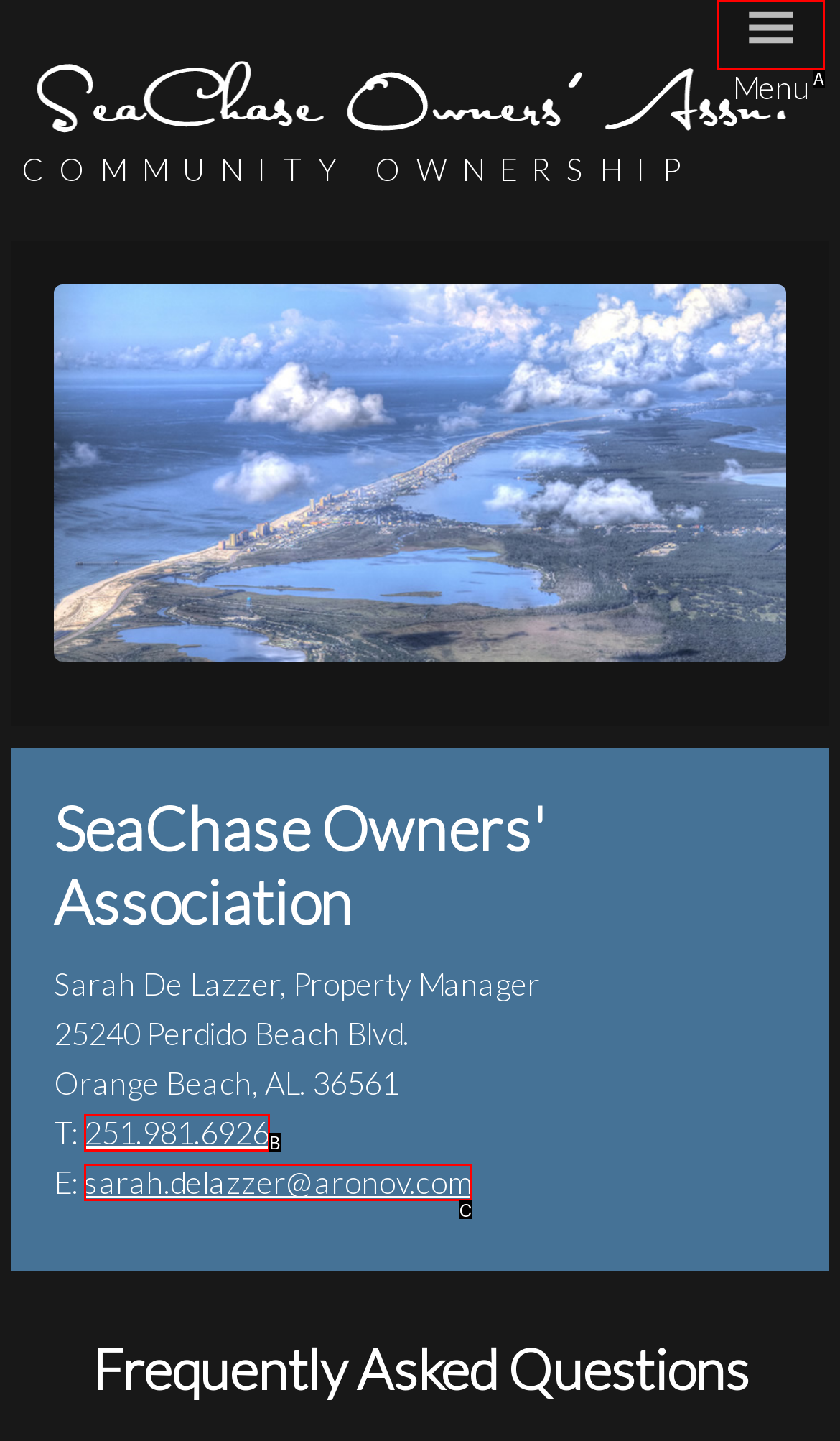Choose the option that best matches the description: sarah.delazzer@aronov.com
Indicate the letter of the matching option directly.

C